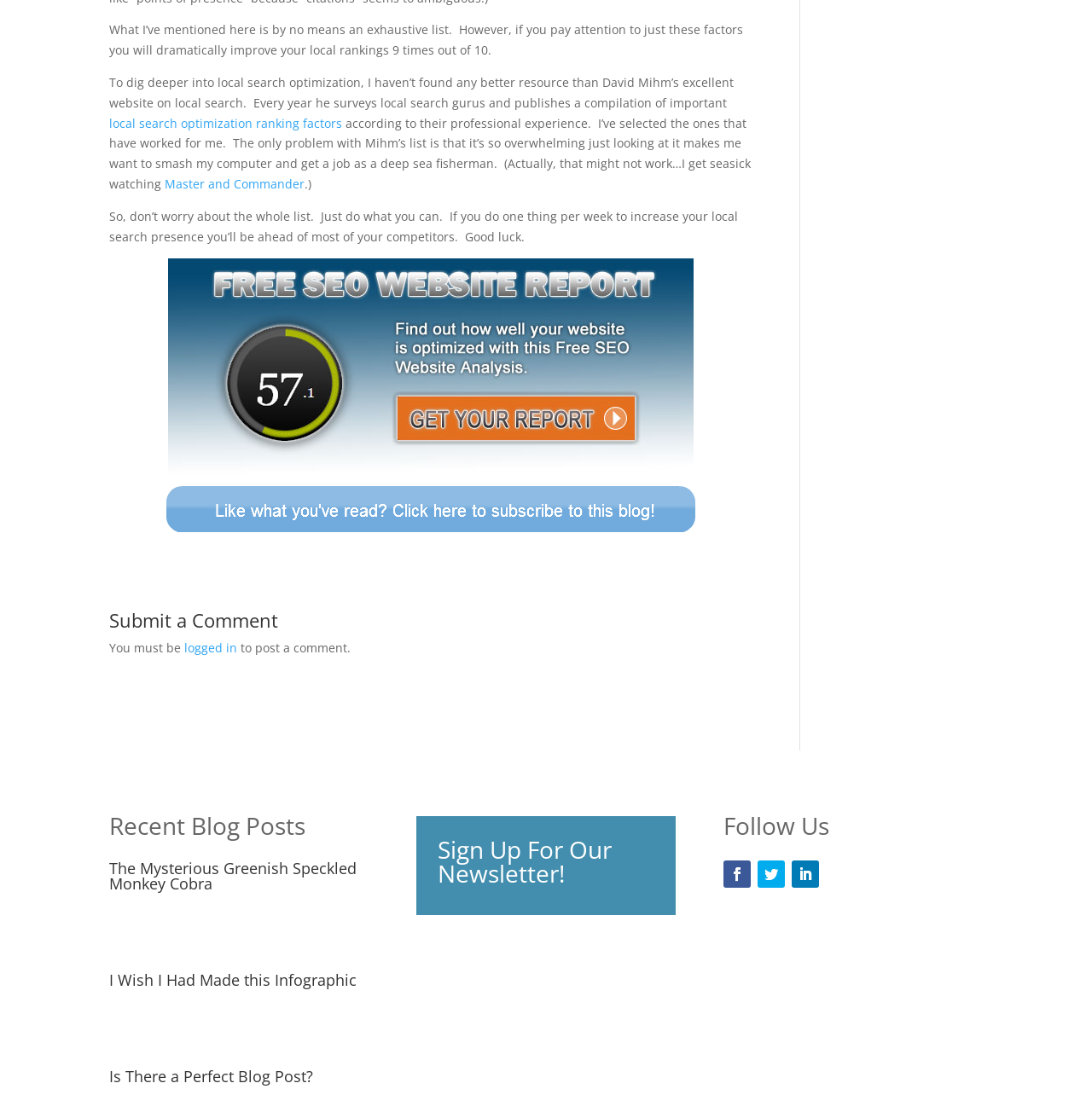Please mark the clickable region by giving the bounding box coordinates needed to complete this instruction: "Follow on Facebook".

[0.663, 0.77, 0.688, 0.794]